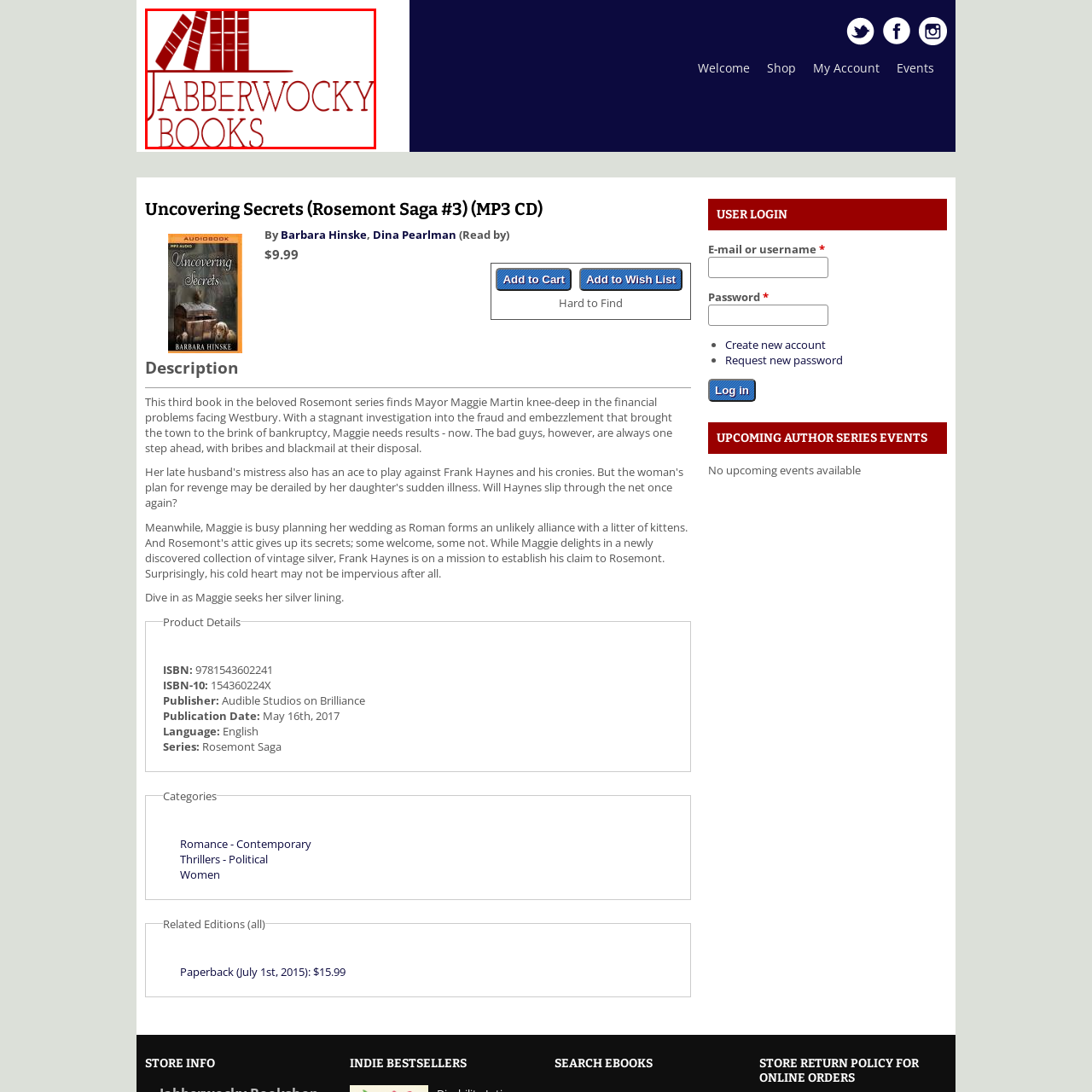Offer a detailed caption for the picture inside the red-bordered area.

The image features the logo of Jabberwocky Books, prominently displayed in a rich, deep red color. The design includes a stack of books, rendered in a stylized manner, symbolizing literature and a love for reading. Below the graphic, the name "JABBERWOCKY BOOKS" is inscribed in a bold, serif font, reinforcing the brand’s identity as a bookstore. This logo reflects the welcoming and imaginative spirit of a place dedicated to the joy of books and storytelling, making it an inviting visual for customers and book enthusiasts alike.